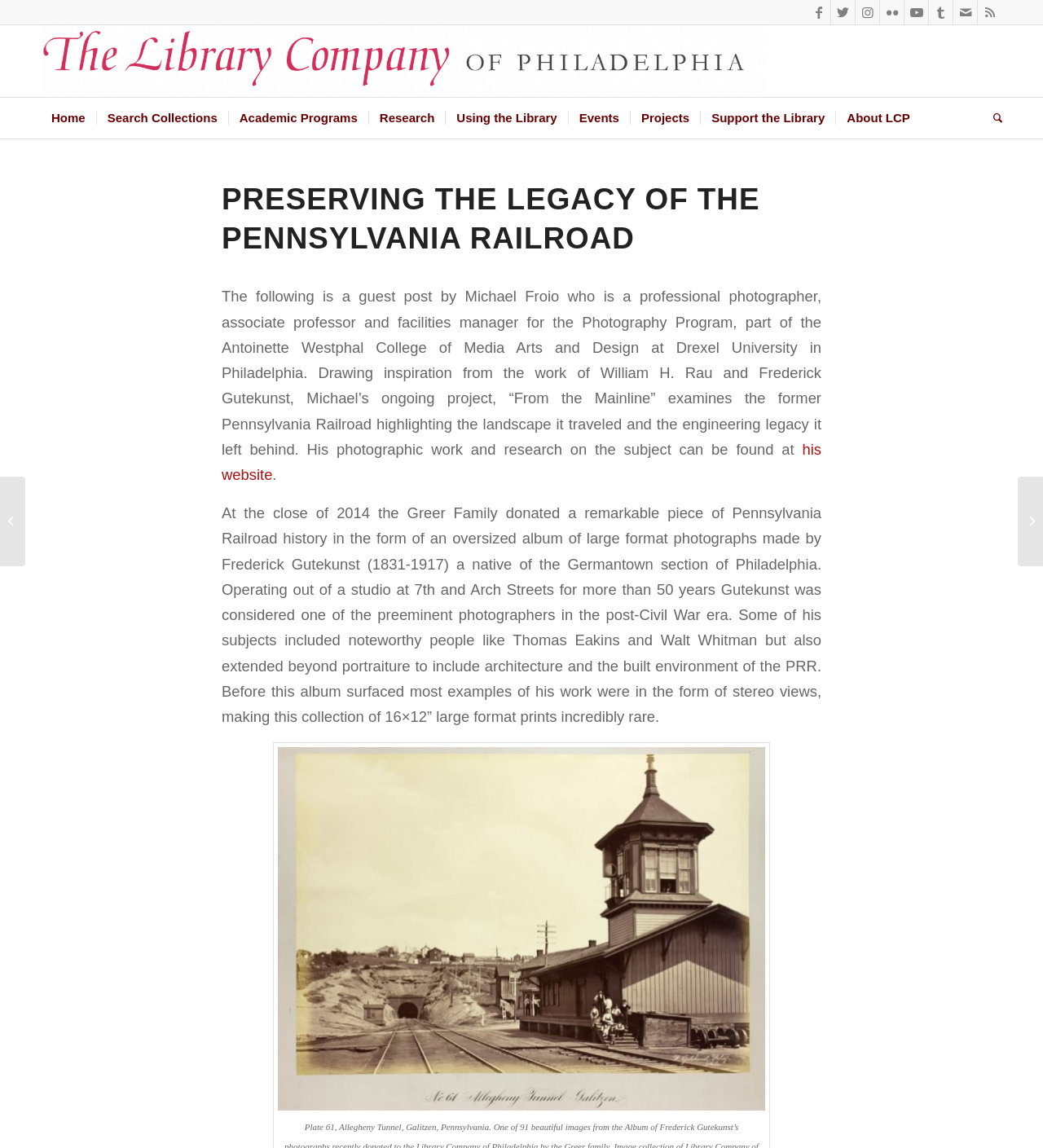What is the name of the library?
Answer with a single word or phrase by referring to the visual content.

The Library Company of Philadelphia